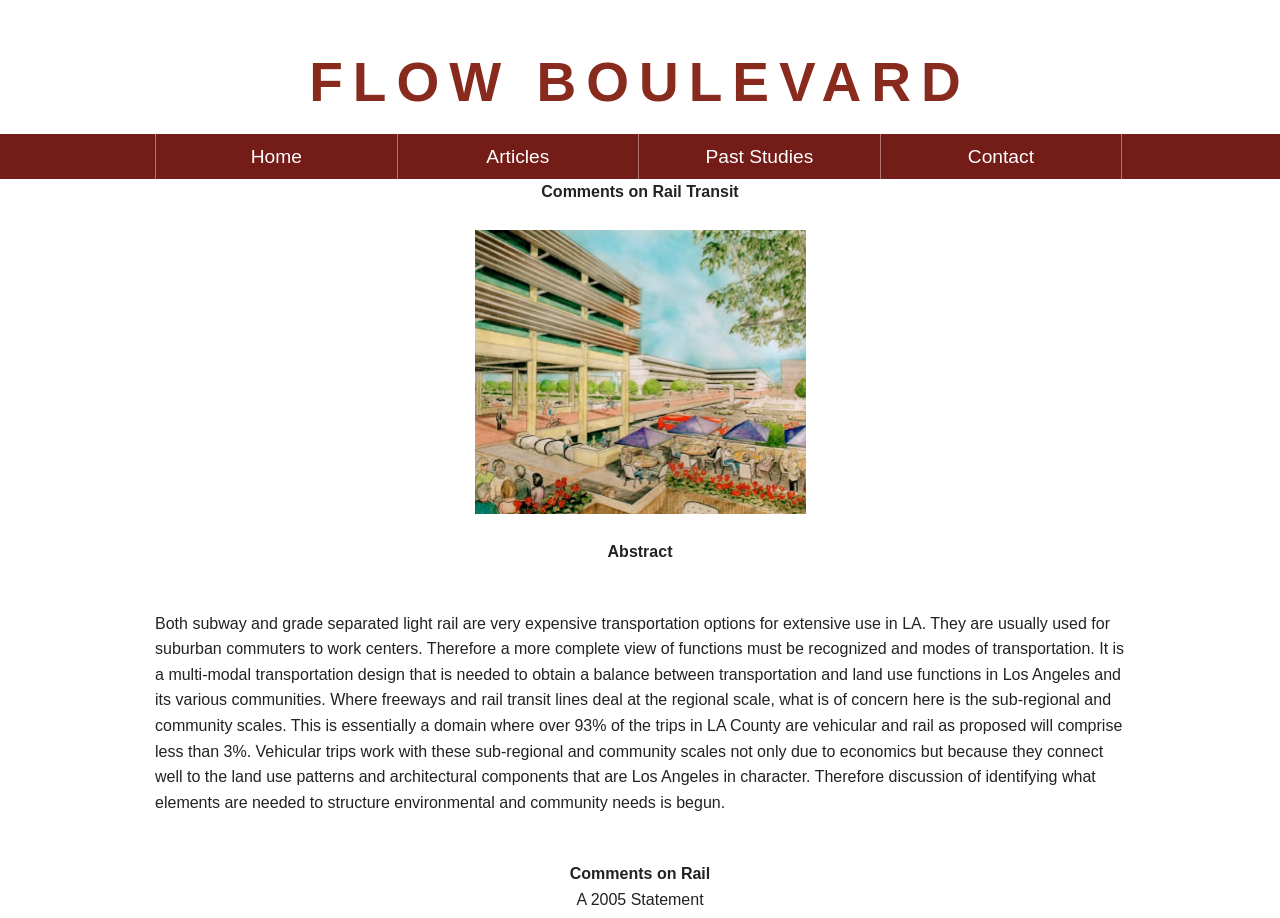What is the topic of the article?
Using the image, respond with a single word or phrase.

Rail Transit